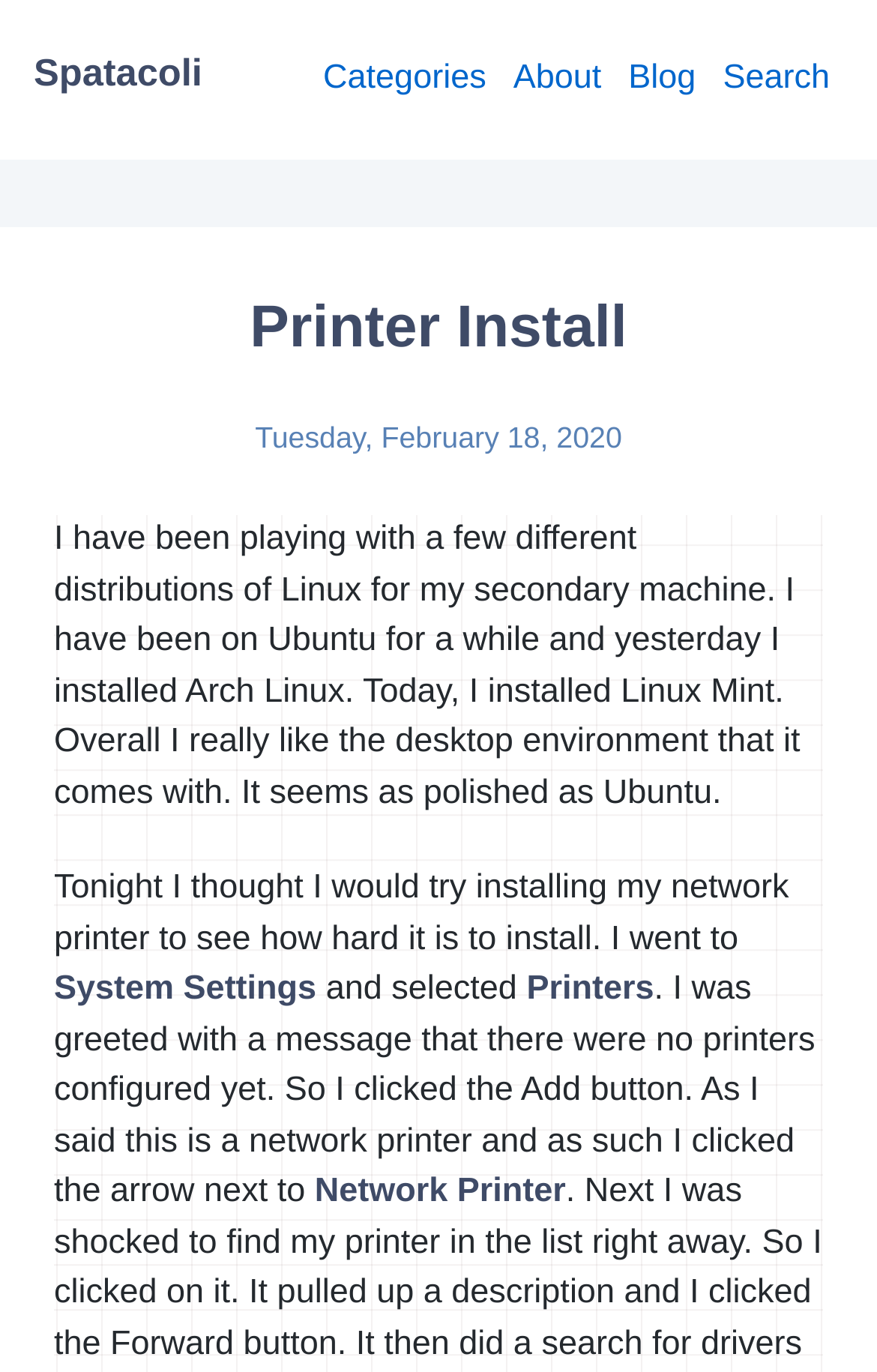Describe every aspect of the webpage comprehensively.

The webpage is about installing a printer, specifically on a Linux system. At the top left, there is a link to "Spatacoli", which is likely the website's logo or homepage. To the right of this link, there are four more links: "Categories", "About", "Blog", and "Search", which are likely navigation links.

Below these links, there is a heading that reads "Printer Install", which is the main title of the page. Underneath this heading, there is a date "Tuesday, February 18, 2020", indicating when the article was published.

The main content of the page is a block of text that describes the author's experience installing a network printer on Linux Mint. The text is divided into several paragraphs, with the first paragraph discussing the author's experience with different Linux distributions. The following paragraphs describe the process of installing the printer, including navigating to the System Settings and selecting the Printers option.

Throughout the text, there are no images, but there are several links and buttons mentioned, such as the "Add" button, which the author clicked to start the printer installation process. Overall, the page appears to be a blog post or article about installing a printer on Linux.